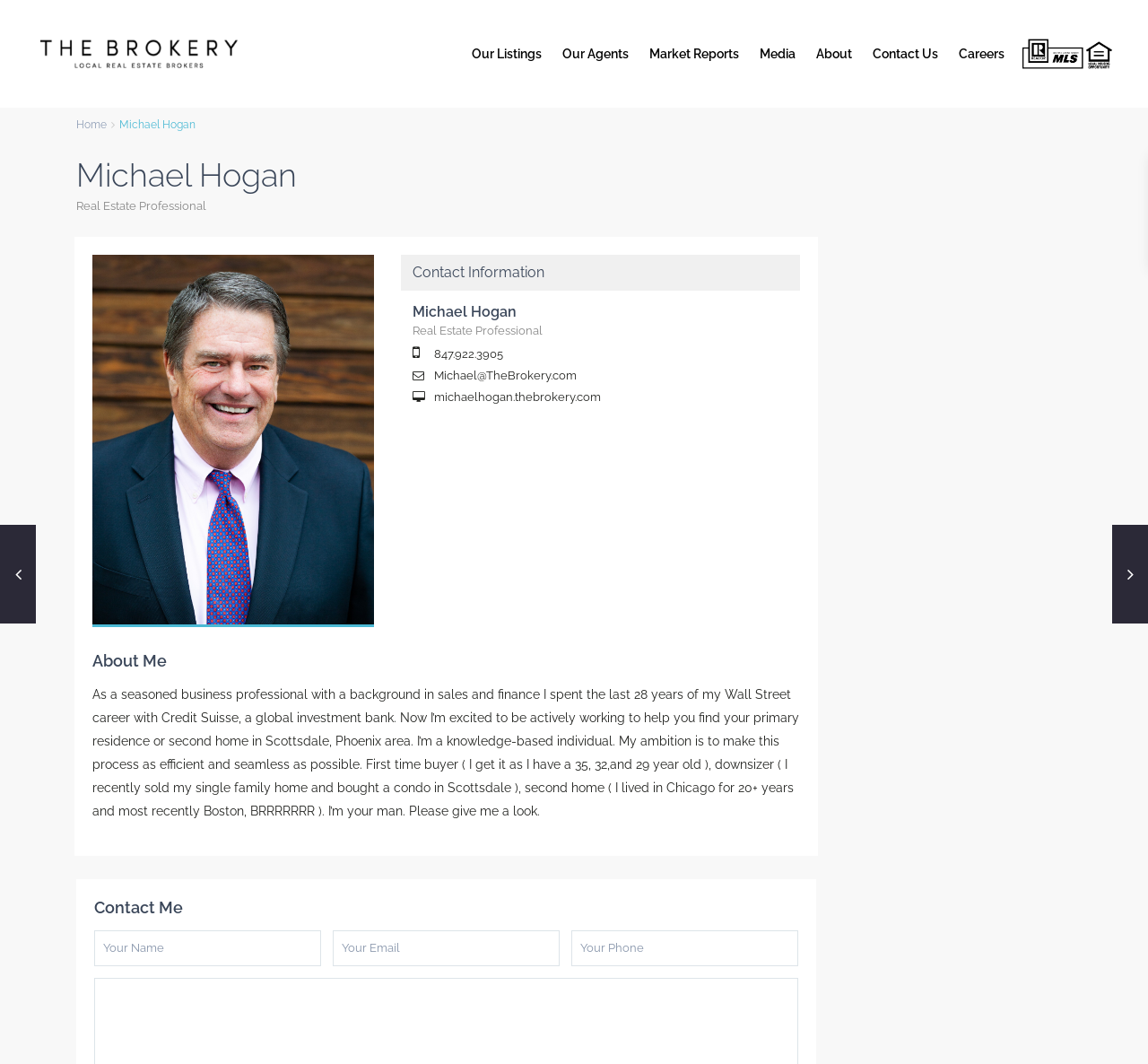Carefully observe the image and respond to the question with a detailed answer:
What is the phone number of Michael Hogan?

The phone number of Michael Hogan can be found in the 'Contact Information' section, where it is listed as a link '847.922.3905'.